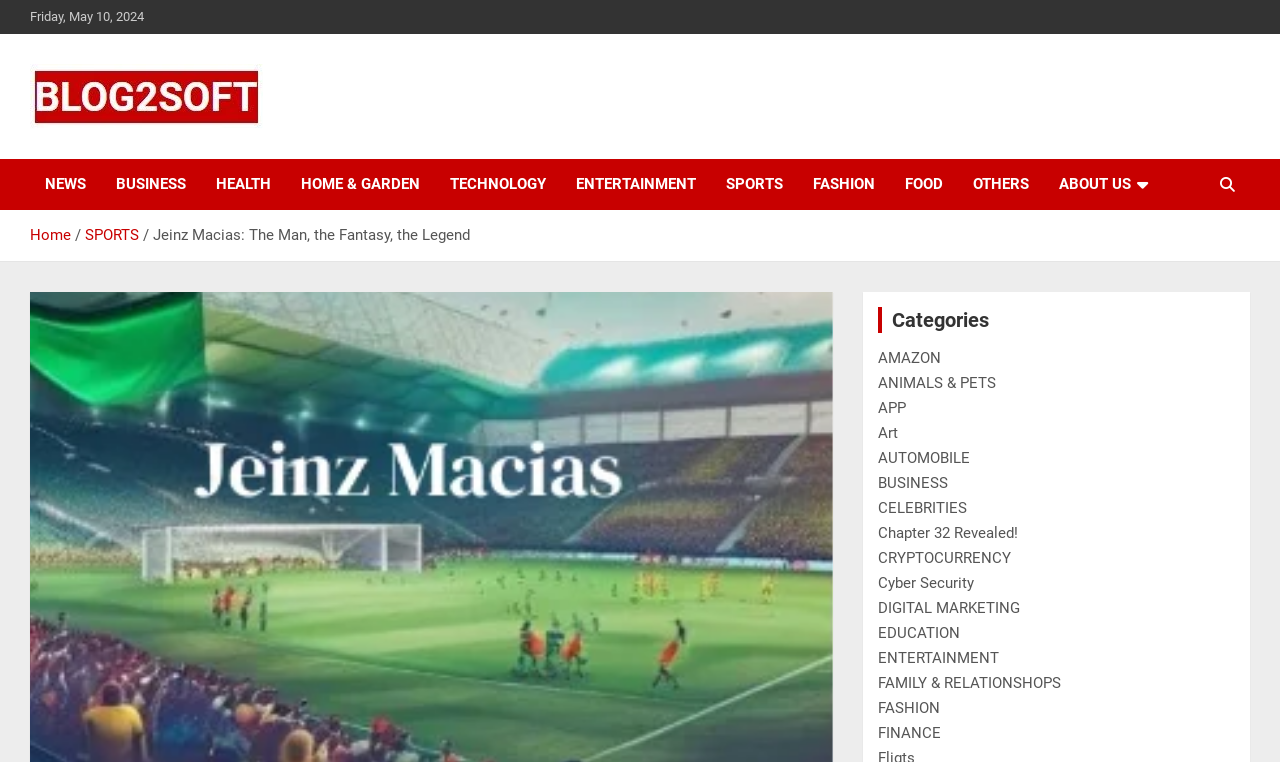Predict the bounding box coordinates of the area that should be clicked to accomplish the following instruction: "View the HOME & GARDEN category". The bounding box coordinates should consist of four float numbers between 0 and 1, i.e., [left, top, right, bottom].

[0.223, 0.209, 0.34, 0.276]